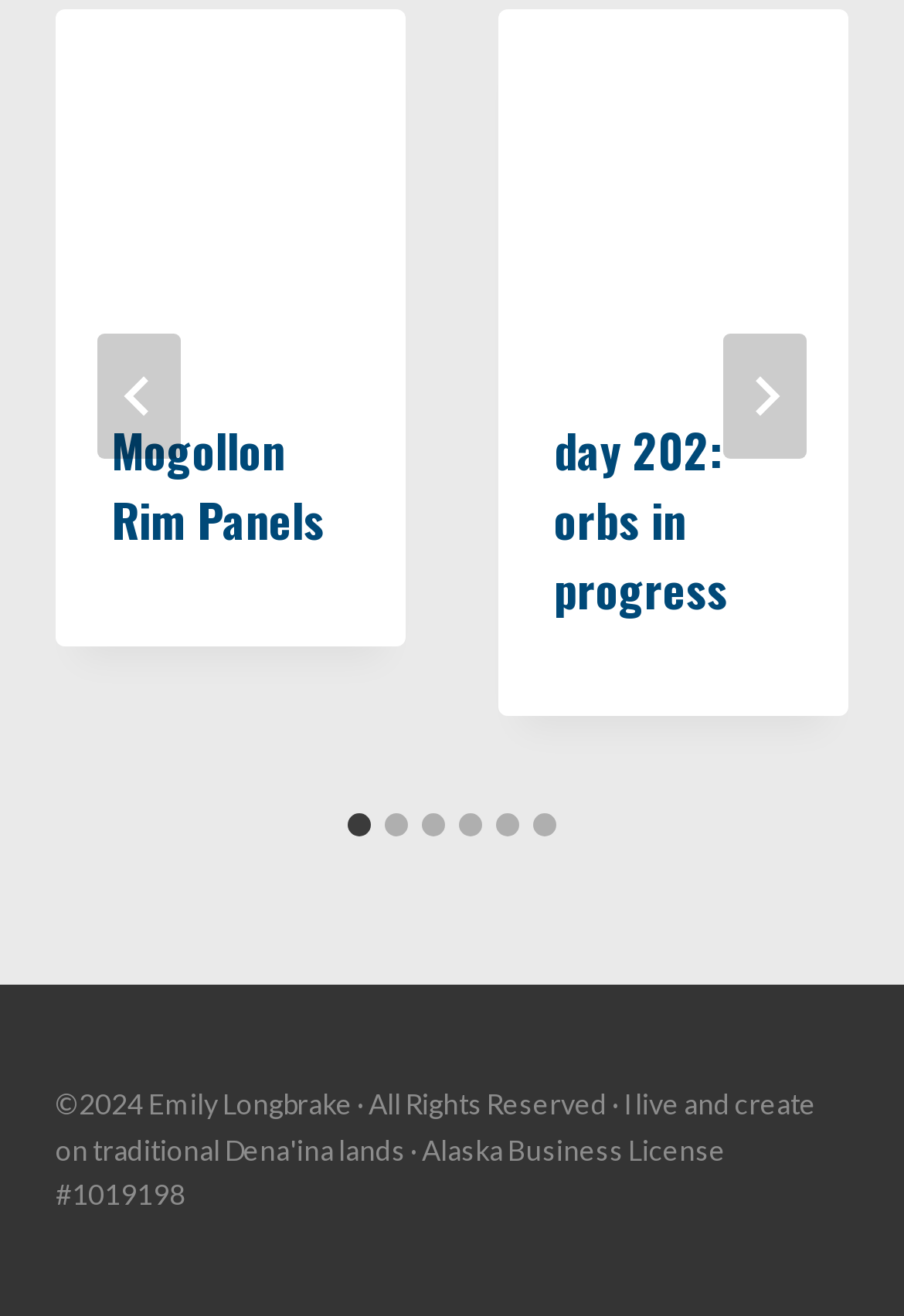Please give a short response to the question using one word or a phrase:
What is the orientation of the tablist?

Horizontal